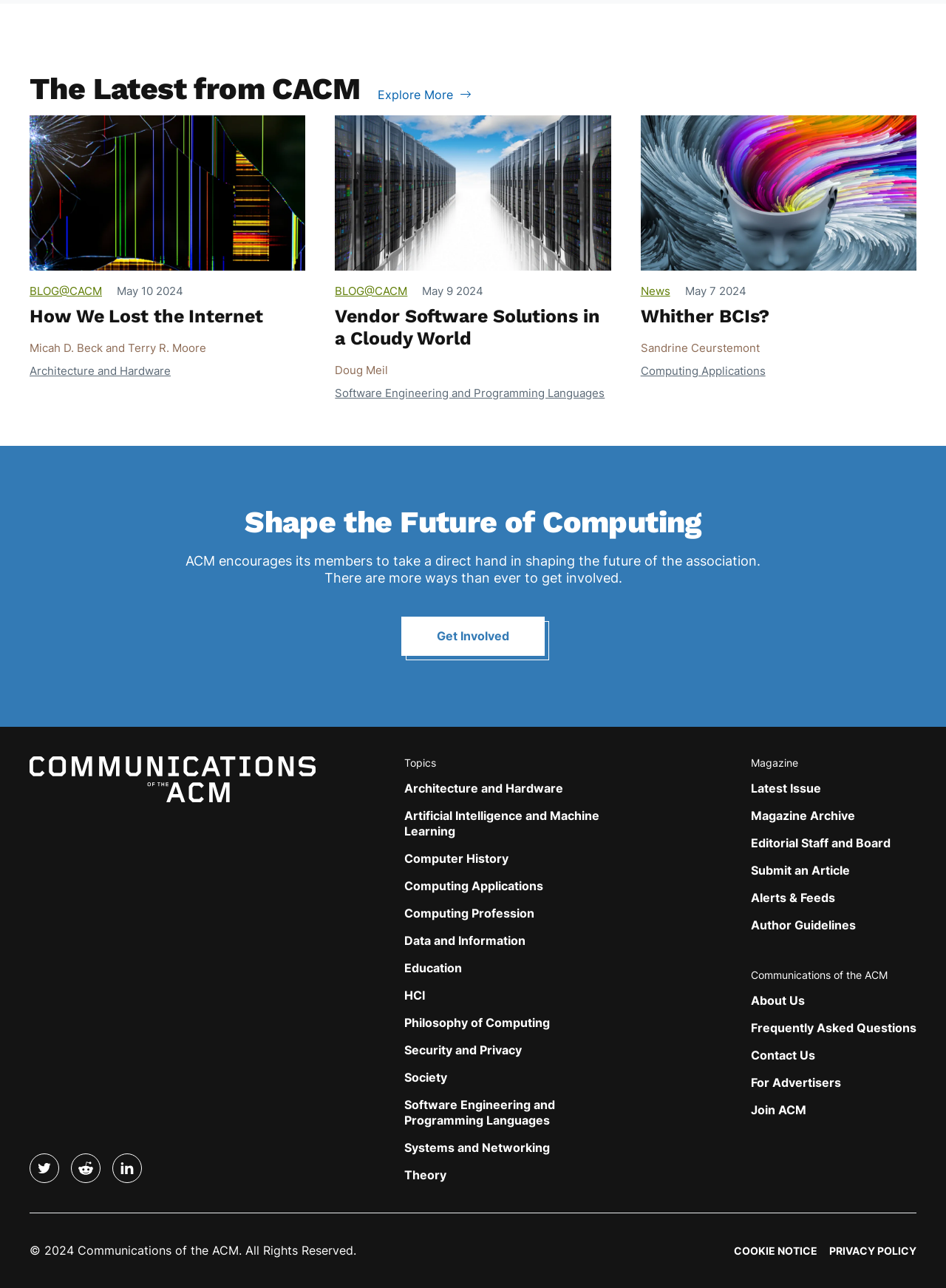What is the name of the author of the second article?
Please answer the question as detailed as possible based on the image.

I found the 'link' element with the text 'Doug Meil' inside the second 'article' element [798]. This text is likely to be the name of the author of the second article.